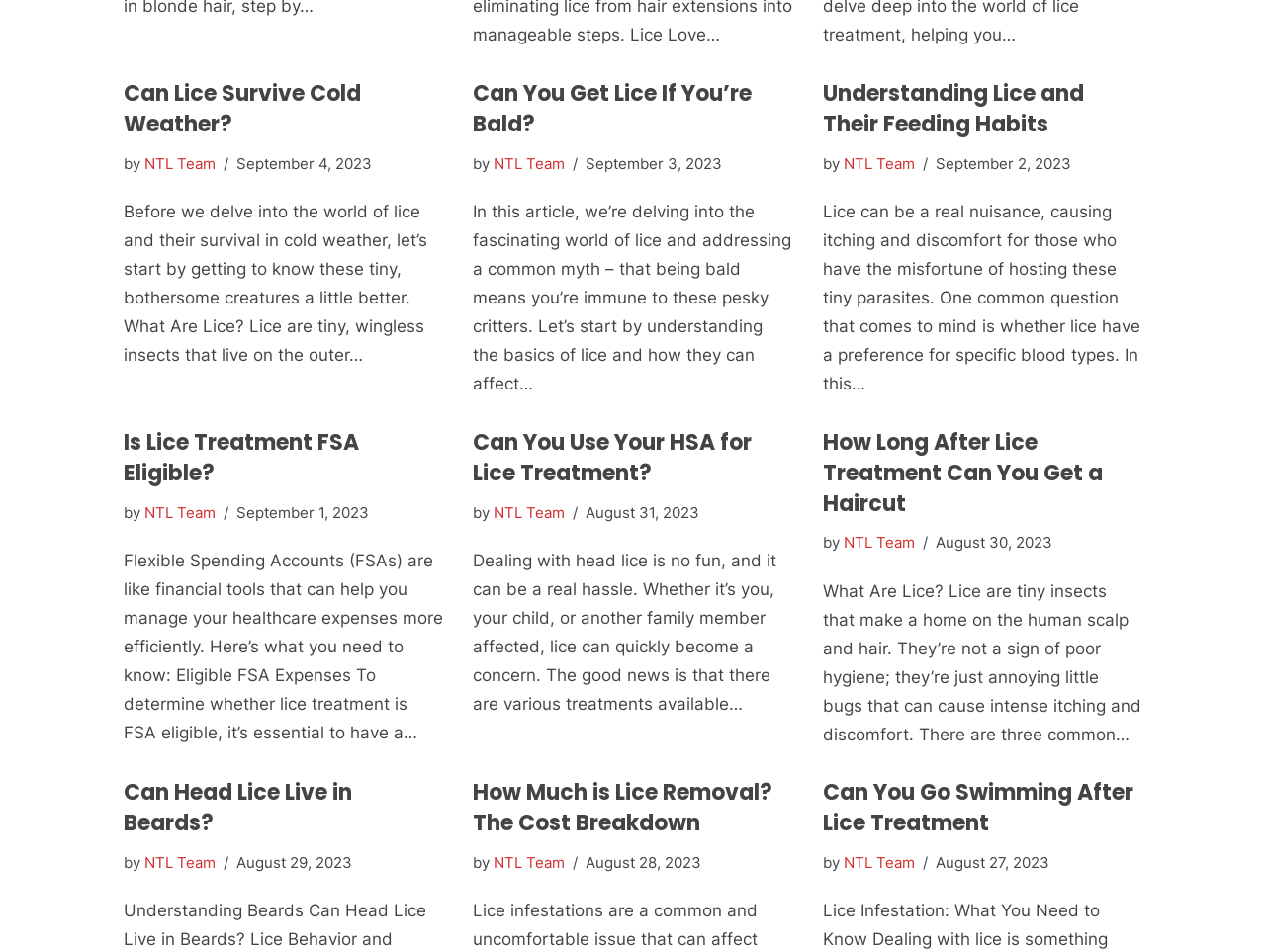Please identify the bounding box coordinates of the clickable element to fulfill the following instruction: "Click on the article 'Can Lice Survive Cold Weather?'". The coordinates should be four float numbers between 0 and 1, i.e., [left, top, right, bottom].

[0.098, 0.082, 0.285, 0.146]